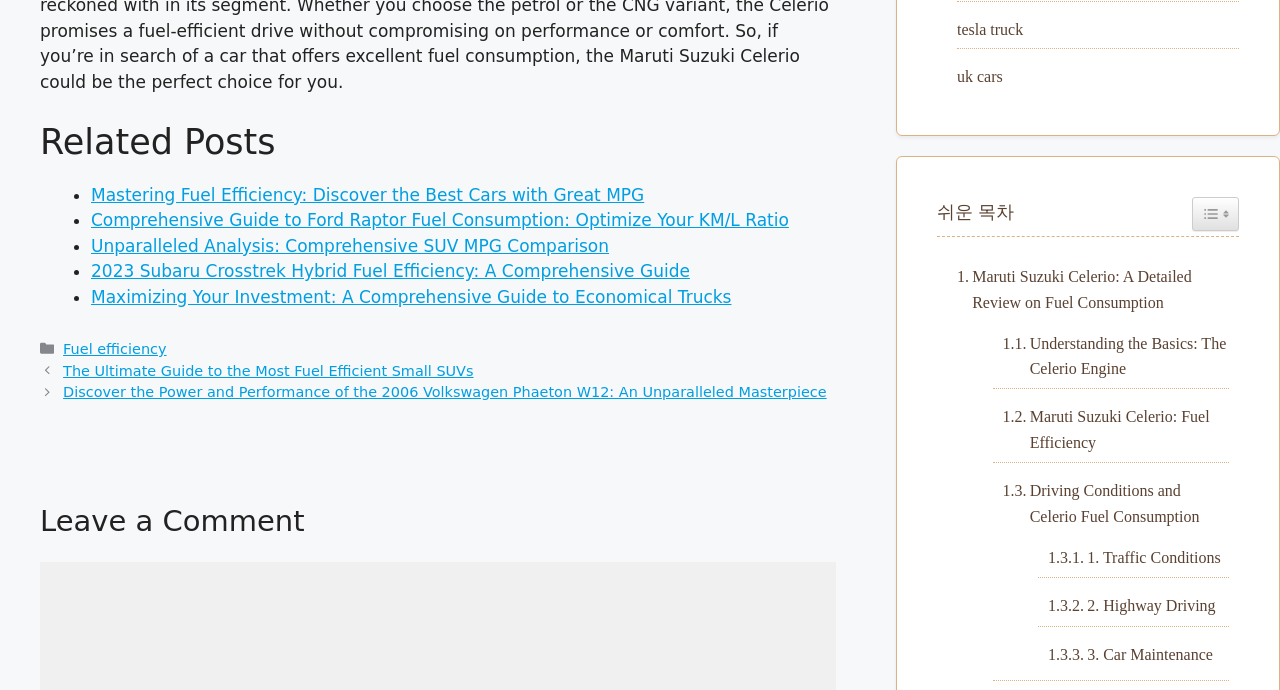What is the title of the first related post?
Provide a short answer using one word or a brief phrase based on the image.

Mastering Fuel Efficiency